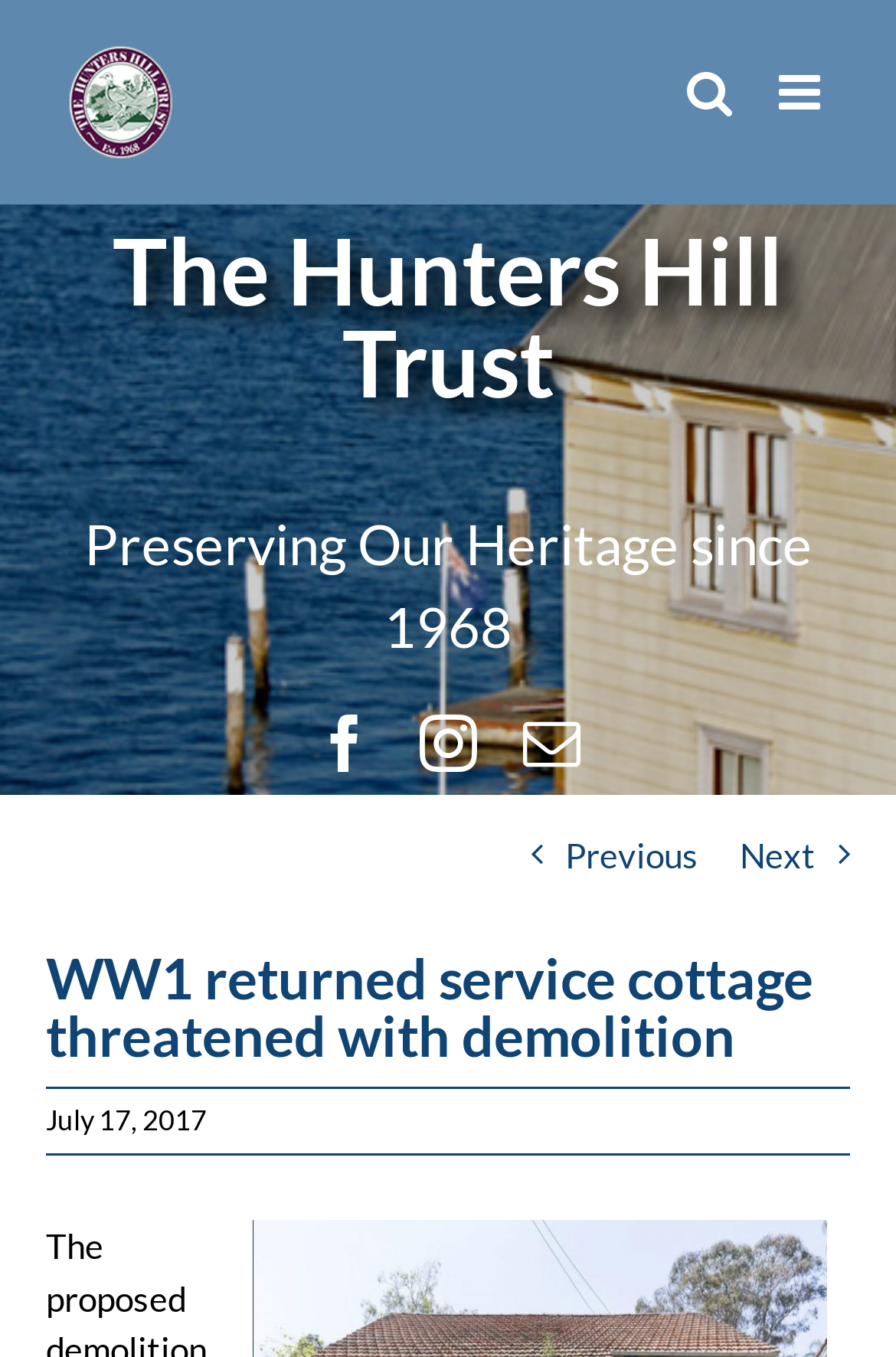Provide the bounding box coordinates of the area you need to click to execute the following instruction: "Go to Next page".

[0.826, 0.601, 0.91, 0.659]